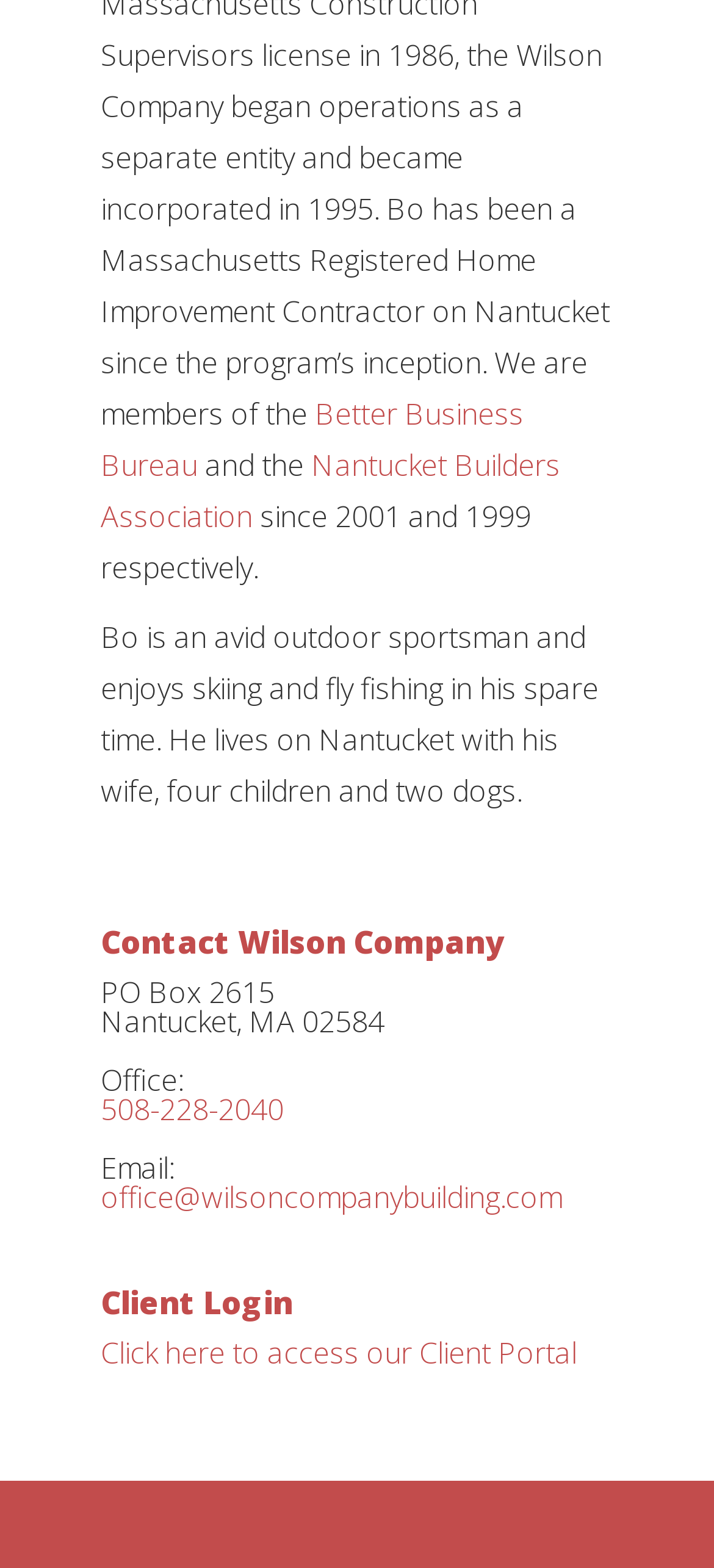What is Bo's profession?
Carefully examine the image and provide a detailed answer to the question.

Based on the text 'Bo has been a Massachusetts Registered Home Improvement Contractor on Nantucket since the program’s inception.', we can infer that Bo's profession is a Home Improvement Contractor.